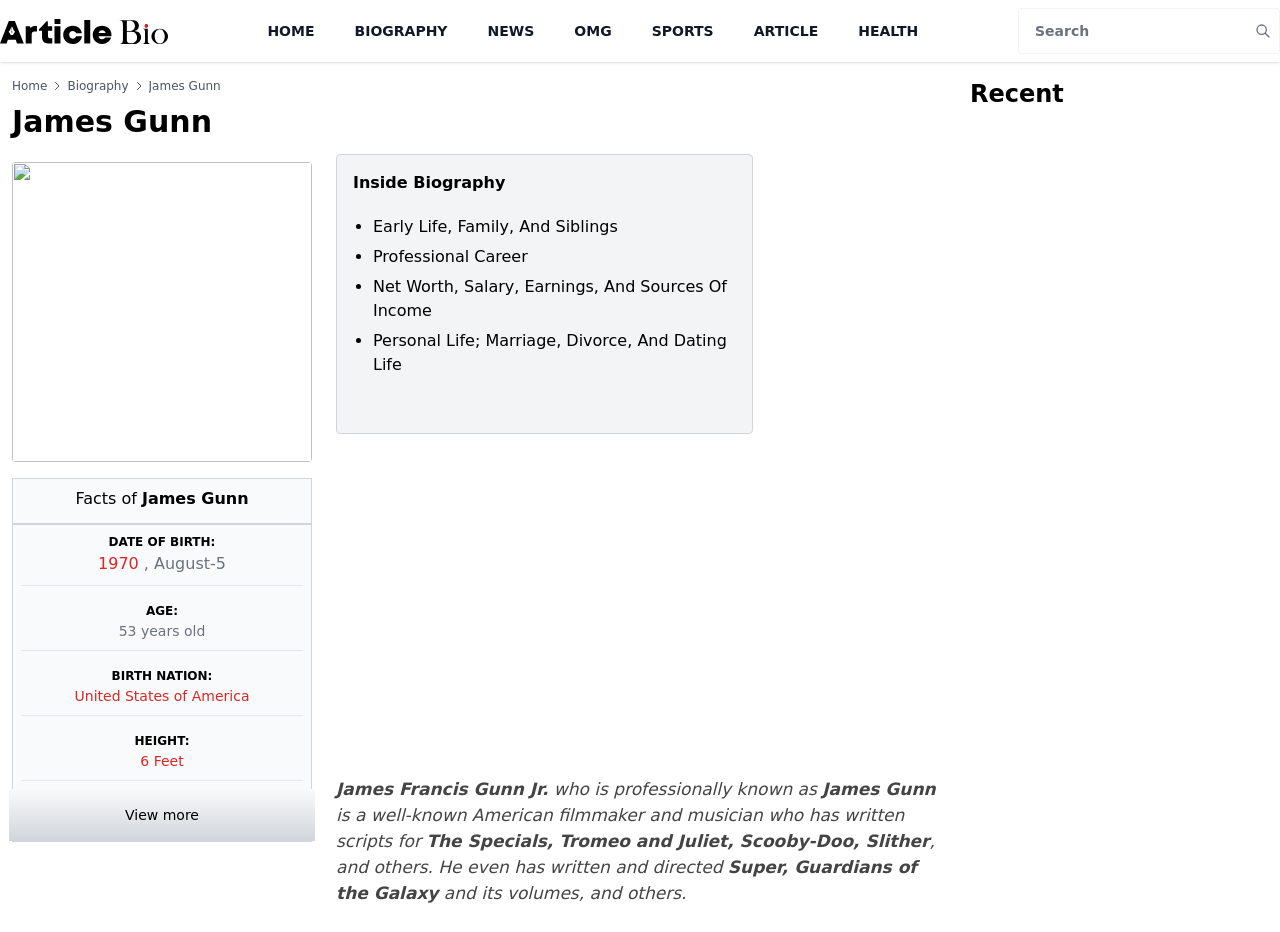Predict the bounding box coordinates of the UI element that matches this description: "Sports". The coordinates should be in the format [left, top, right, bottom] with each value between 0 and 1.

[0.509, 0.025, 0.558, 0.042]